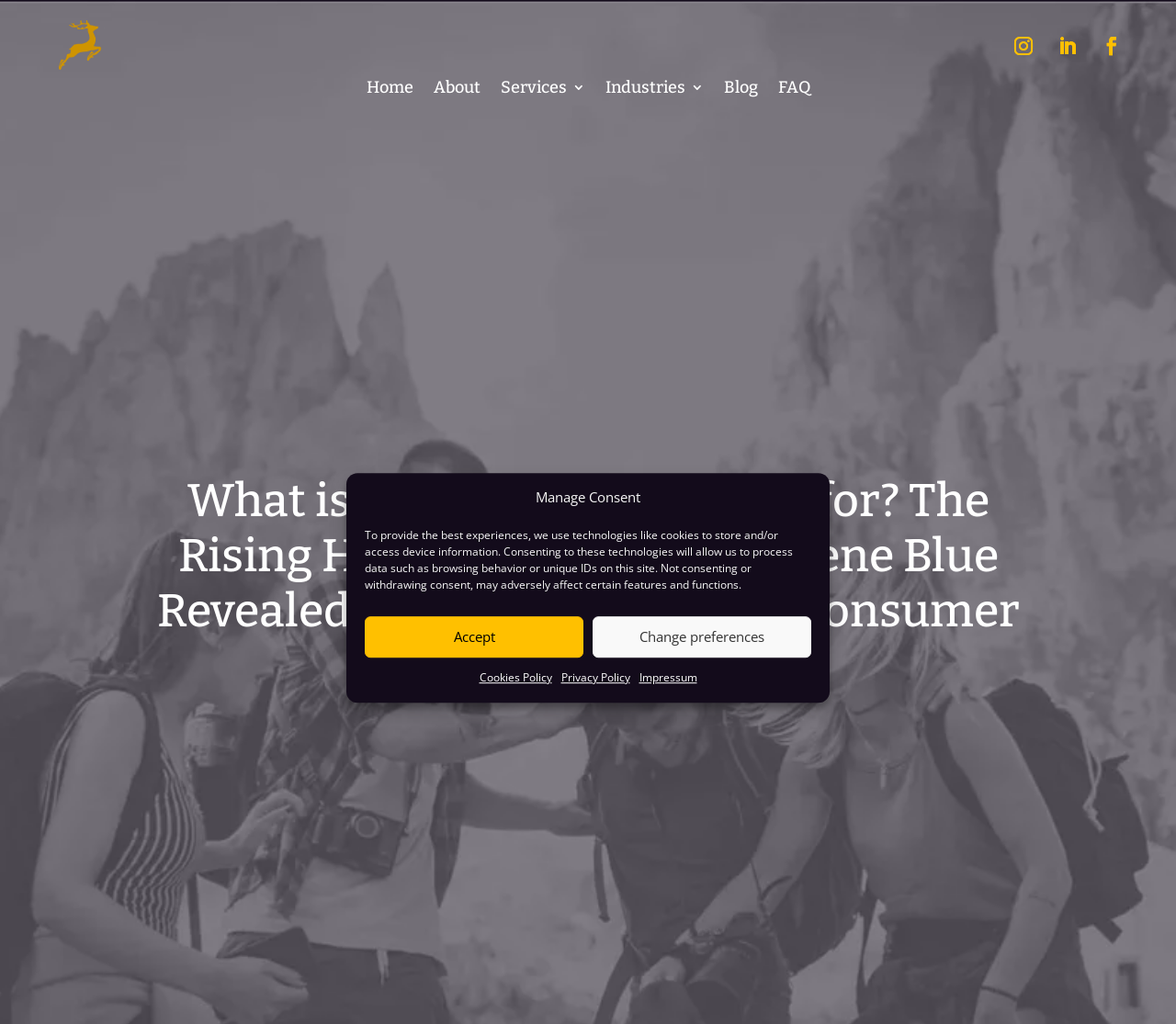Pinpoint the bounding box coordinates of the area that should be clicked to complete the following instruction: "read about methylene blue". The coordinates must be given as four float numbers between 0 and 1, i.e., [left, top, right, bottom].

[0.1, 0.462, 0.9, 0.686]